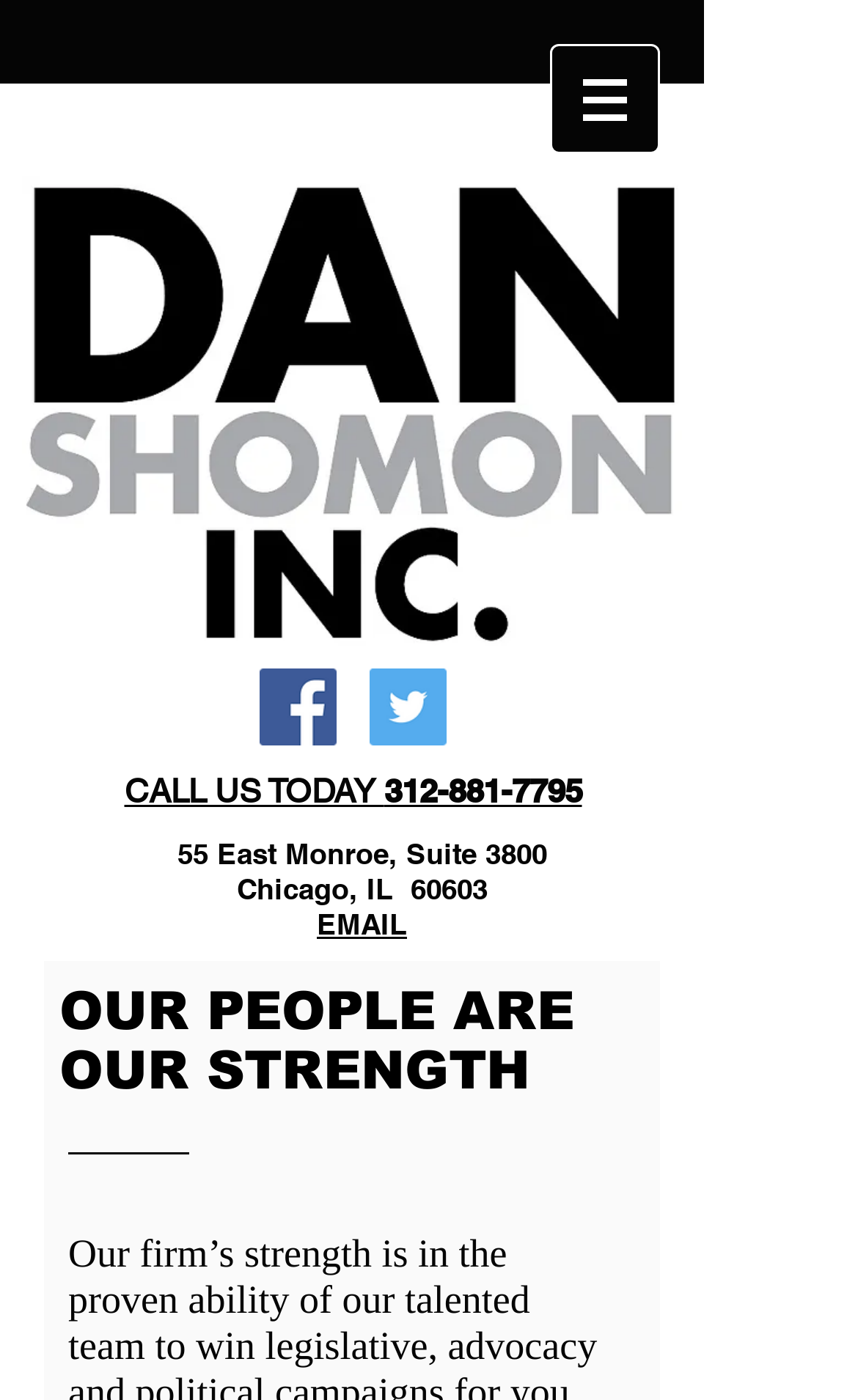Please answer the following question as detailed as possible based on the image: 
What is the email address to contact?

I found the email address by looking at the heading 'EMAIL' and the link next to it, which contains the email address.